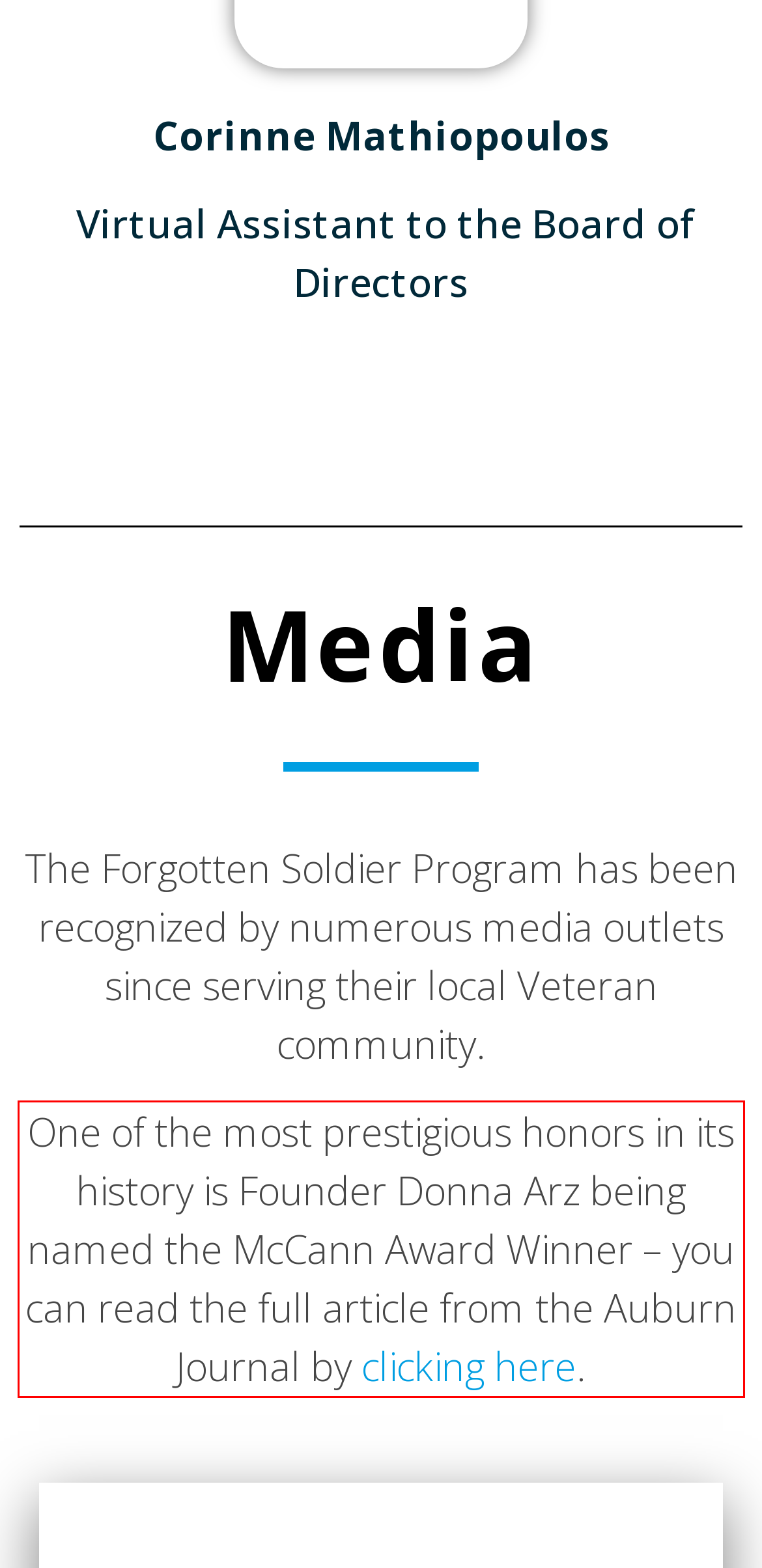Using the provided screenshot of a webpage, recognize the text inside the red rectangle bounding box by performing OCR.

One of the most prestigious honors in its history is Founder Donna Arz being named the McCann Award Winner – you can read the full article from the Auburn Journal by clicking here.